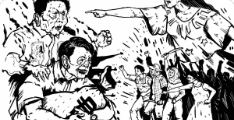Respond with a single word or phrase:
What are the protesters rallying against?

Oppression